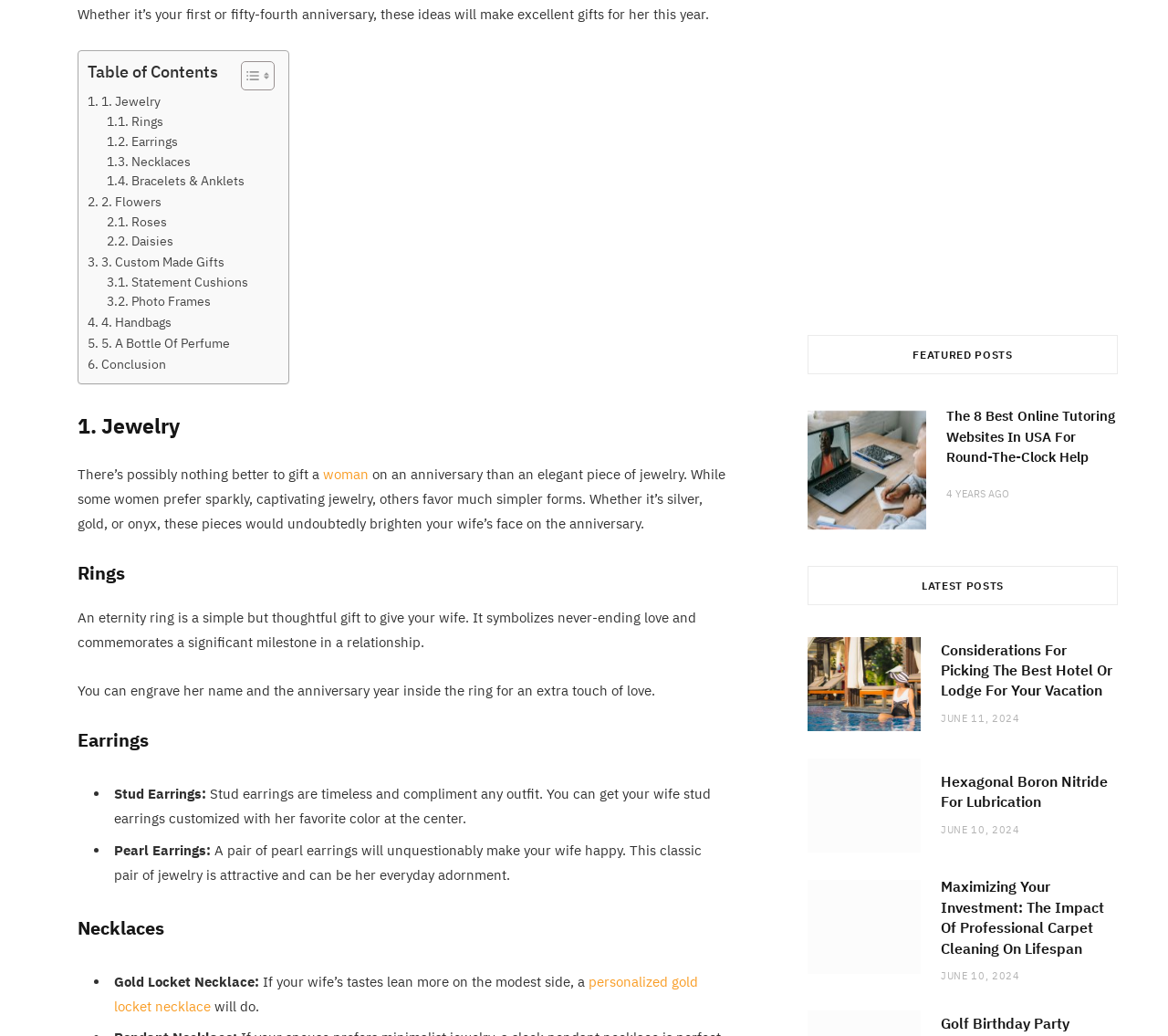Identify and provide the bounding box coordinates of the UI element described: "June 11, 2024". The coordinates should be formatted as [left, top, right, bottom], with each number being a float between 0 and 1.

[0.805, 0.687, 0.873, 0.699]